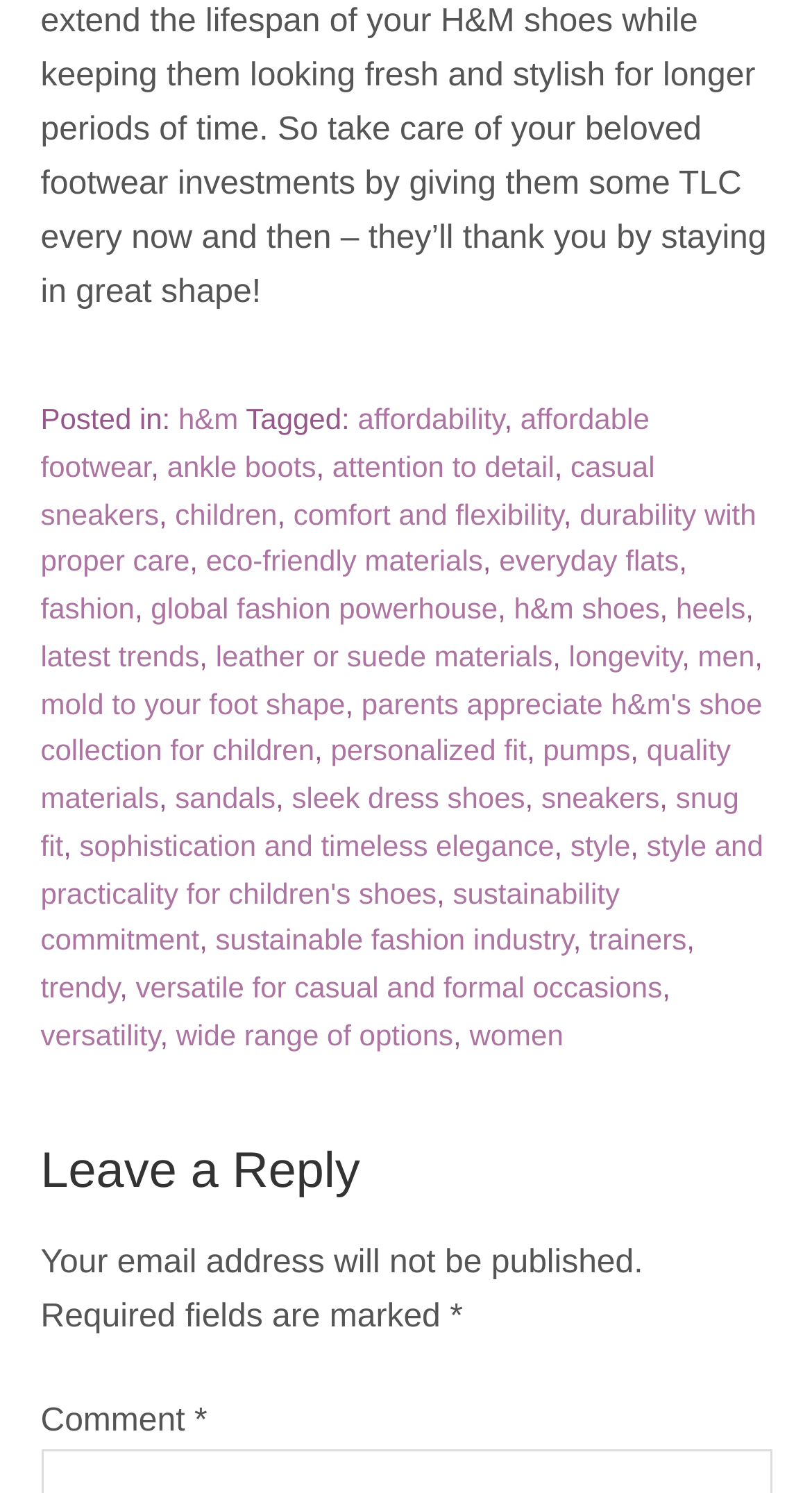Find the bounding box coordinates of the element I should click to carry out the following instruction: "Click on the 'ankle boots' link".

[0.206, 0.301, 0.389, 0.324]